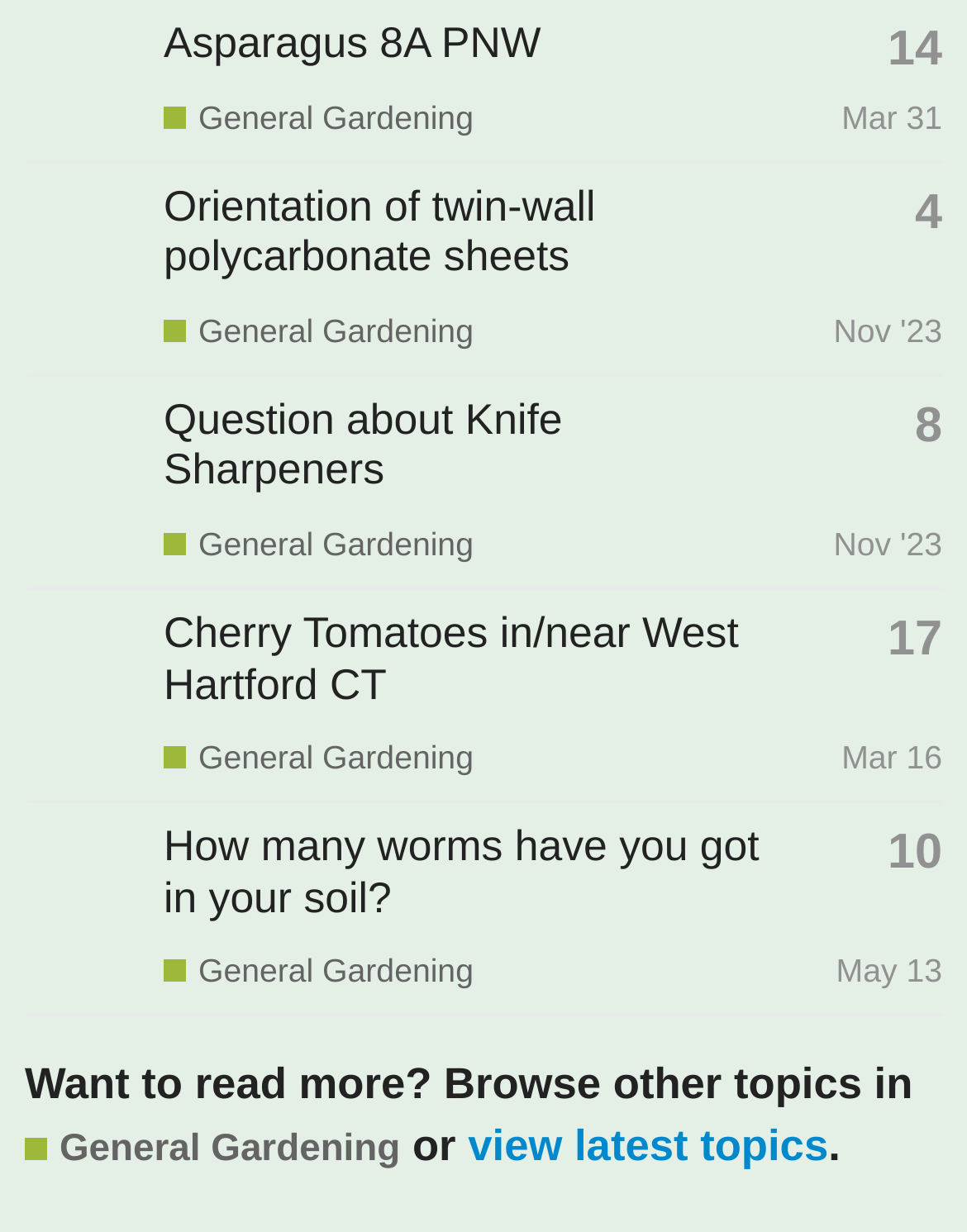What is the category of the topic 'Cherry Tomatoes in/near West Hartford CT'?
Based on the image content, provide your answer in one word or a short phrase.

General Gardening